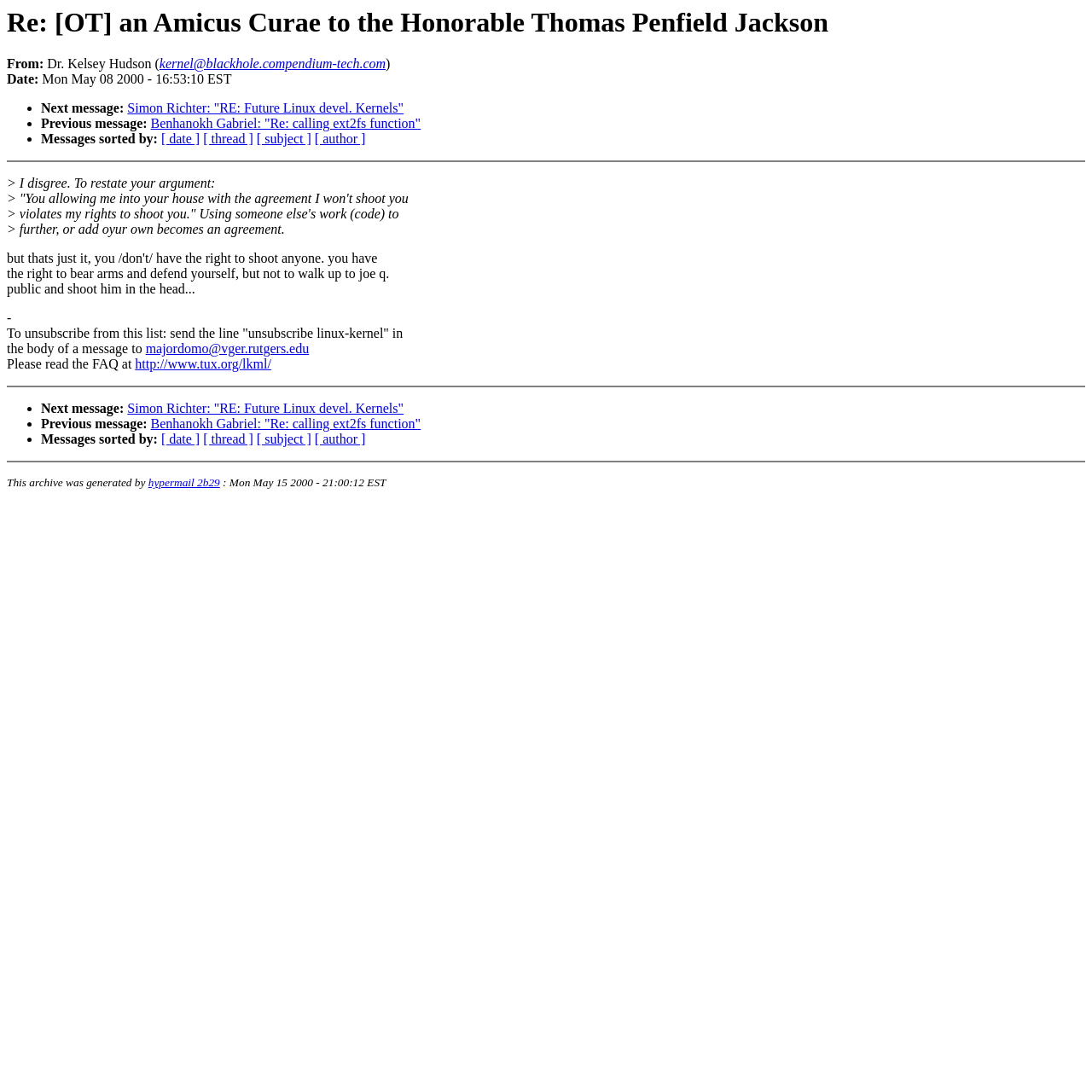What is the purpose of the email? Using the information from the screenshot, answer with a single word or phrase.

To discuss an issue